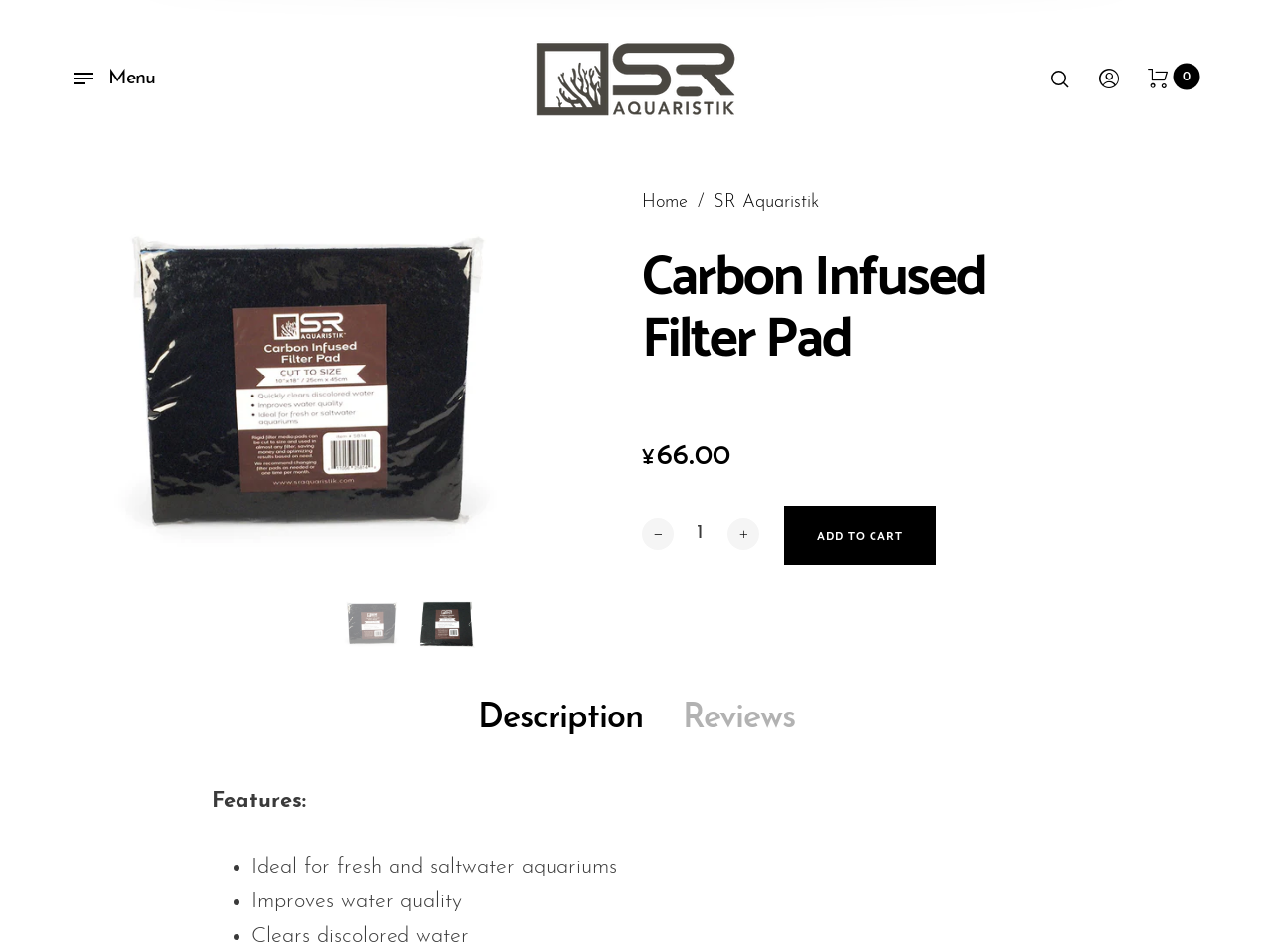Please provide the bounding box coordinates for the element that needs to be clicked to perform the instruction: "Select 'Filter Media'". The coordinates must consist of four float numbers between 0 and 1, formatted as [left, top, right, bottom].

[0.078, 0.484, 0.161, 0.505]